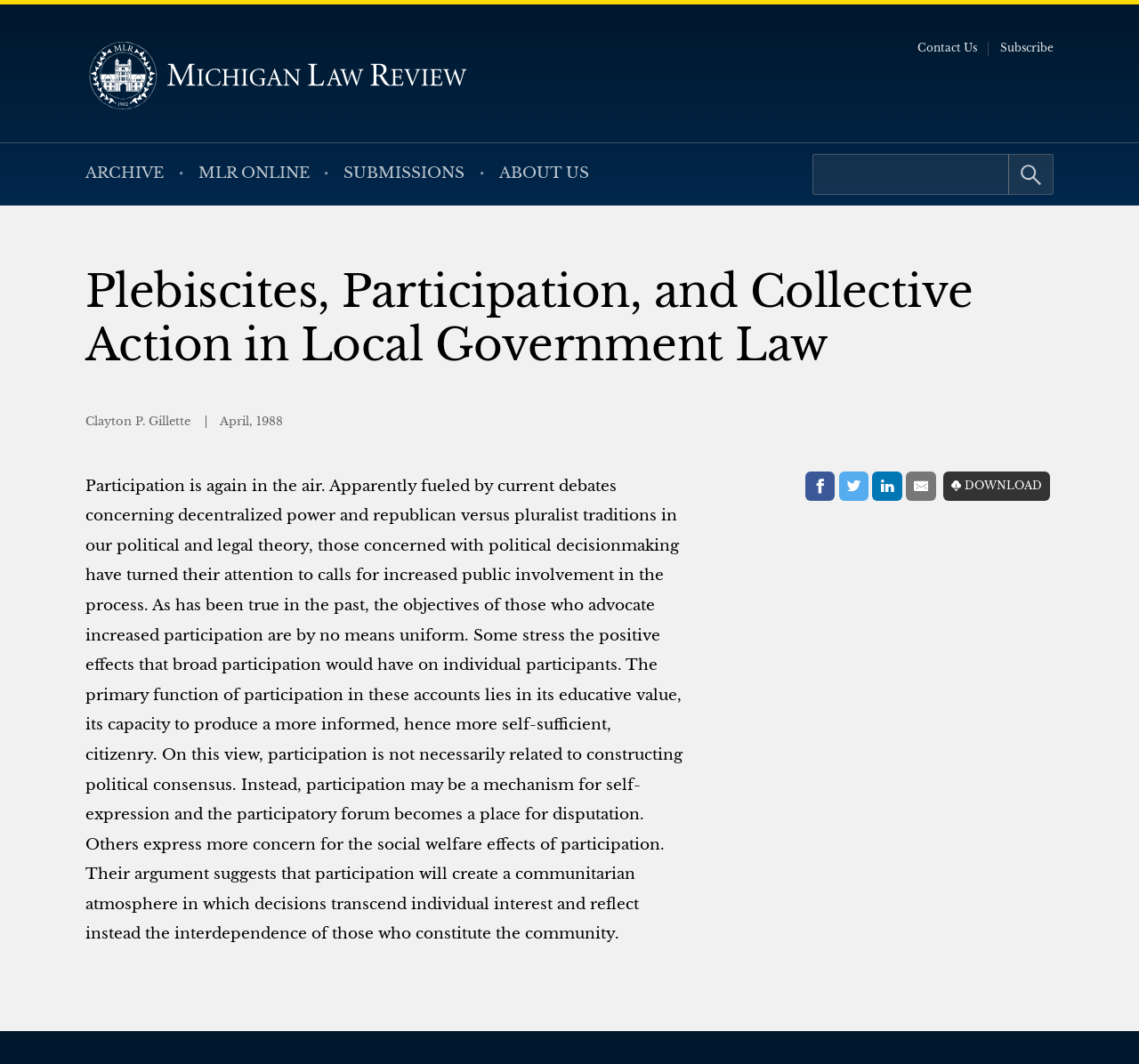Using the information from the screenshot, answer the following question thoroughly:
What is the month and year of the article?

The month and year of the article can be found in the article section, where it says 'April, 1988' in a static text format.